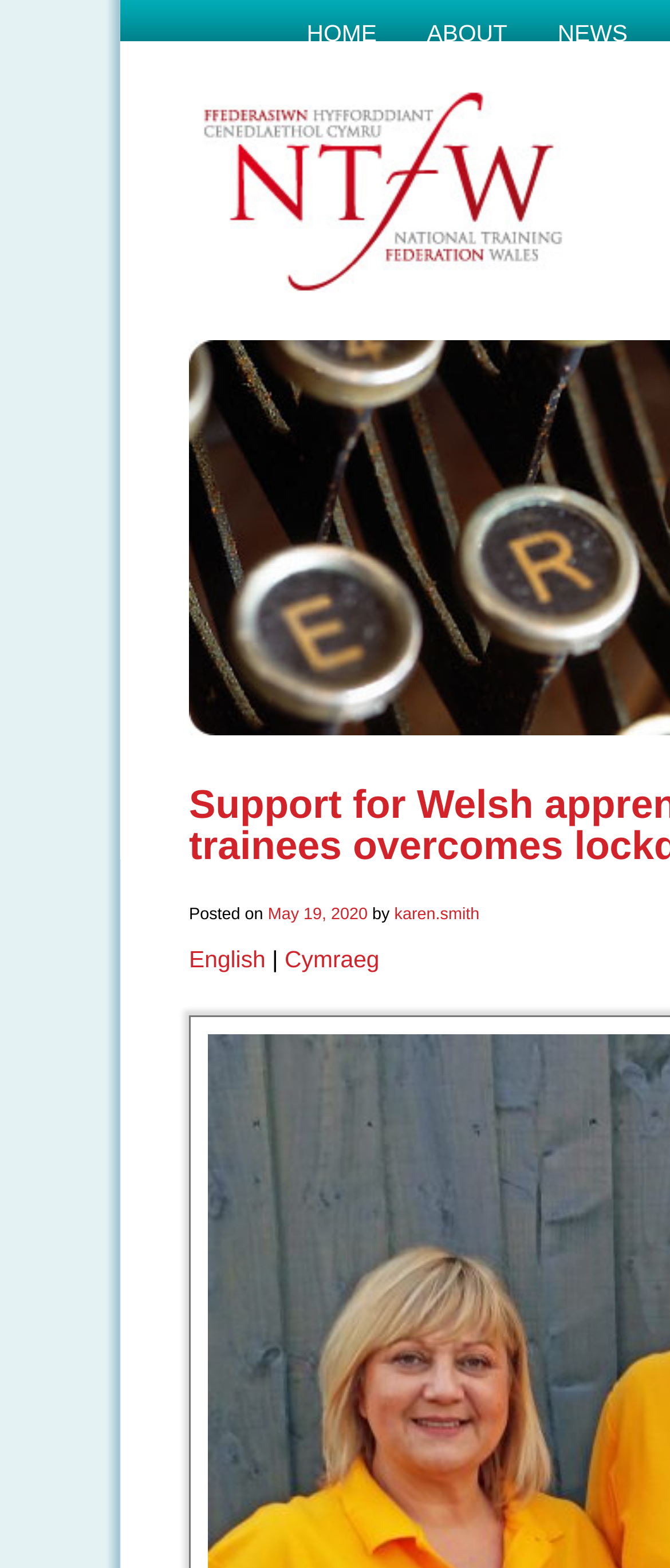Who is the author of the article?
Please describe in detail the information shown in the image to answer the question.

I inferred this answer by examining the link 'karen.smith' which is preceded by the text 'by', indicating that karen.smith is the author of the article.